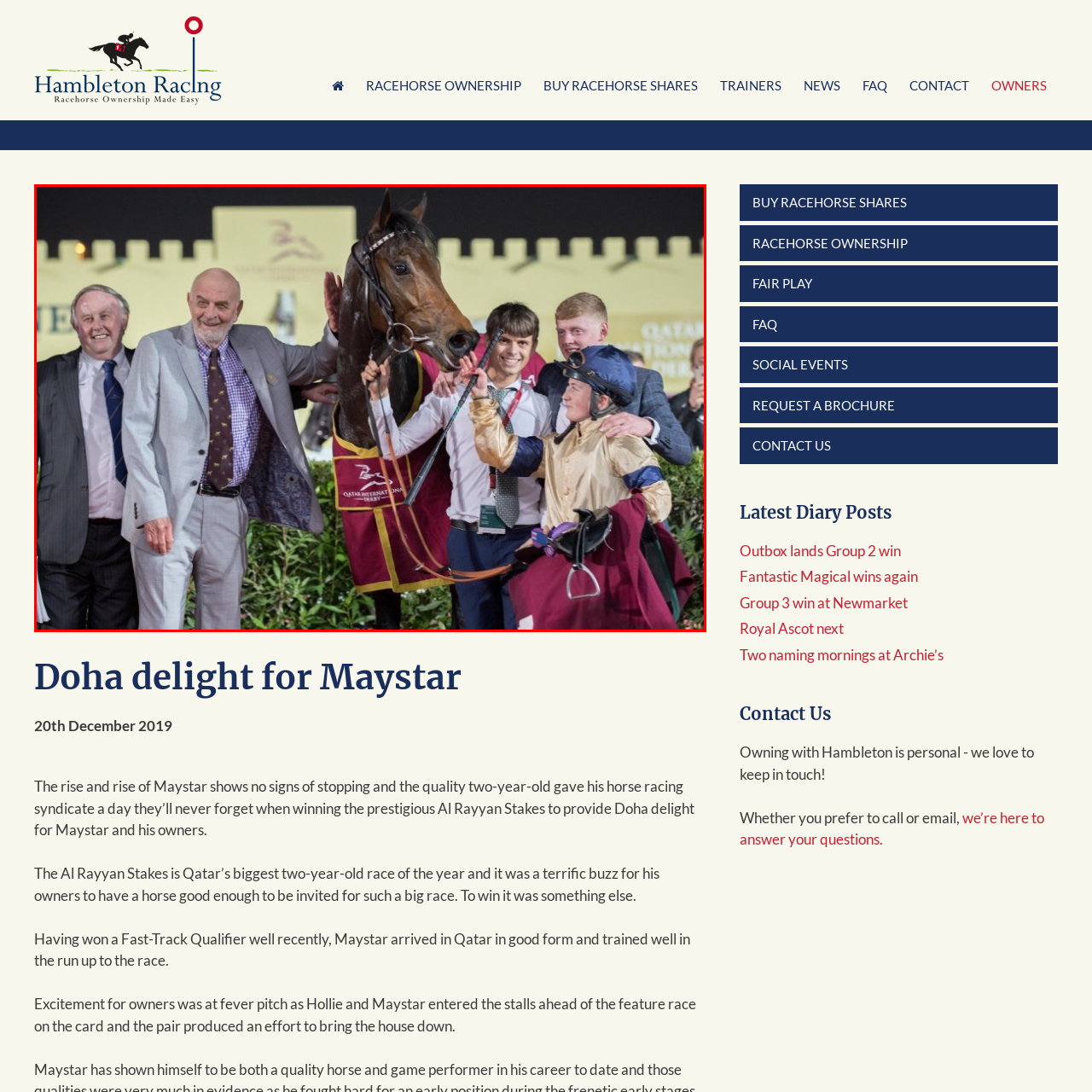Direct your attention to the image within the red boundary, What is the mood of the people in the image?
 Respond with a single word or phrase.

Excited and proud